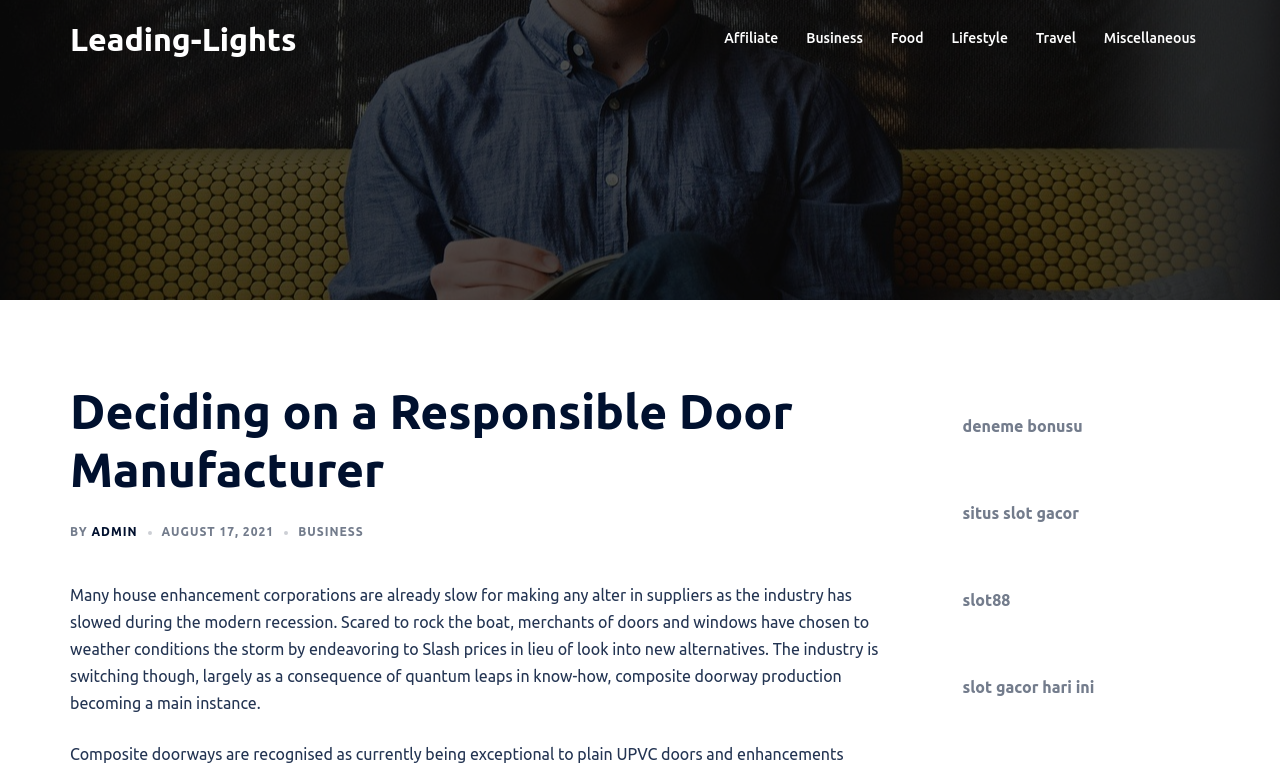Determine the bounding box coordinates of the clickable area required to perform the following instruction: "Check the date AUGUST 17, 2021". The coordinates should be represented as four float numbers between 0 and 1: [left, top, right, bottom].

[0.126, 0.687, 0.214, 0.704]